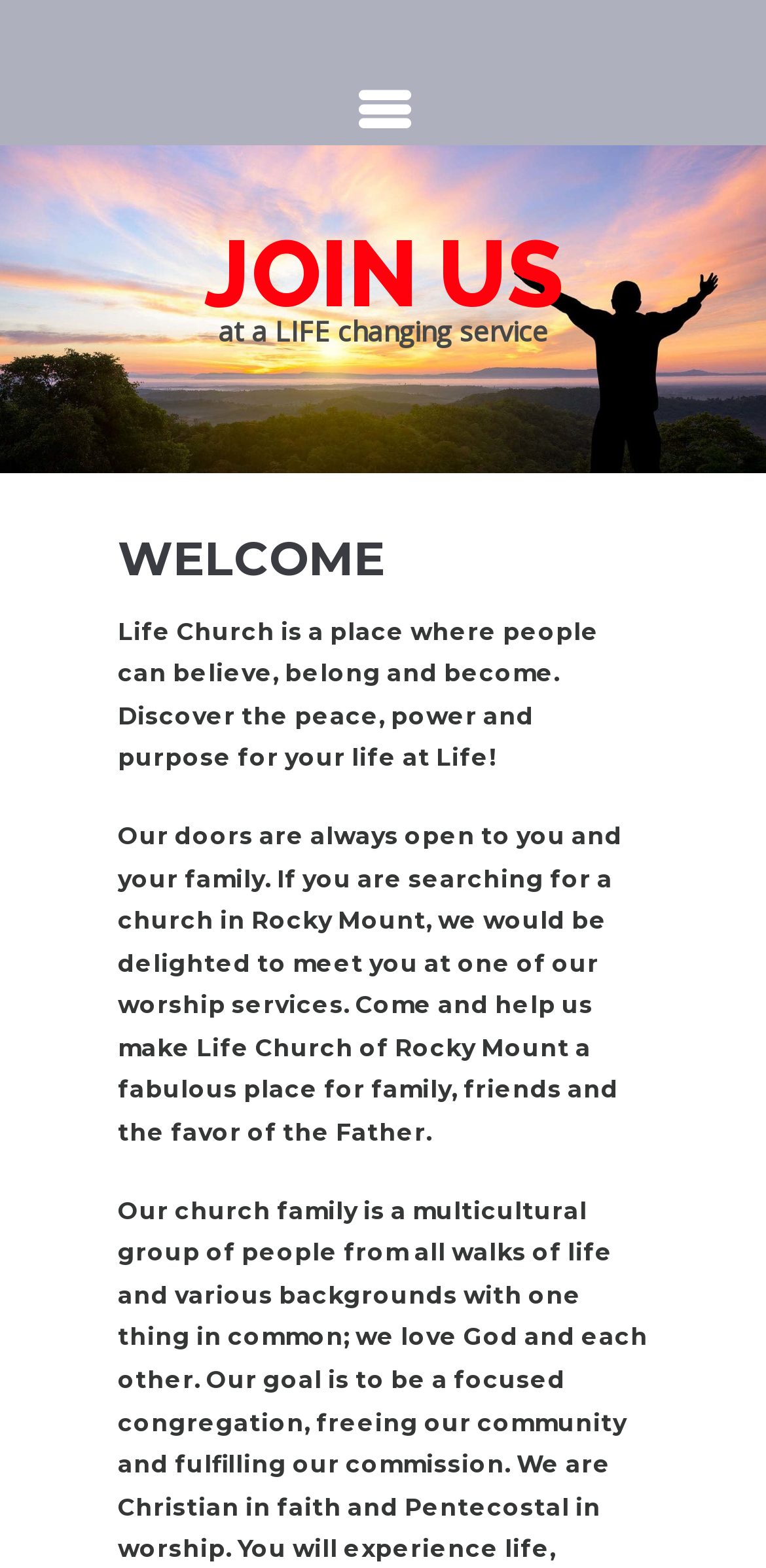What is the church's attitude towards visitors?
Kindly answer the question with as much detail as you can.

The webpage states that 'Our doors are always open to you and your family', indicating that the church is welcoming and open to visitors.